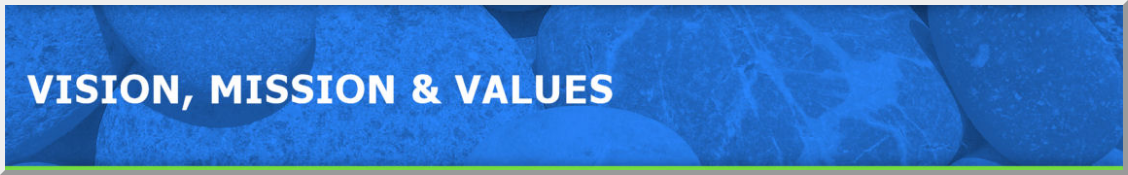Answer the question below with a single word or a brief phrase: 
What is depicted in the backdrop?

smooth, rounded stones